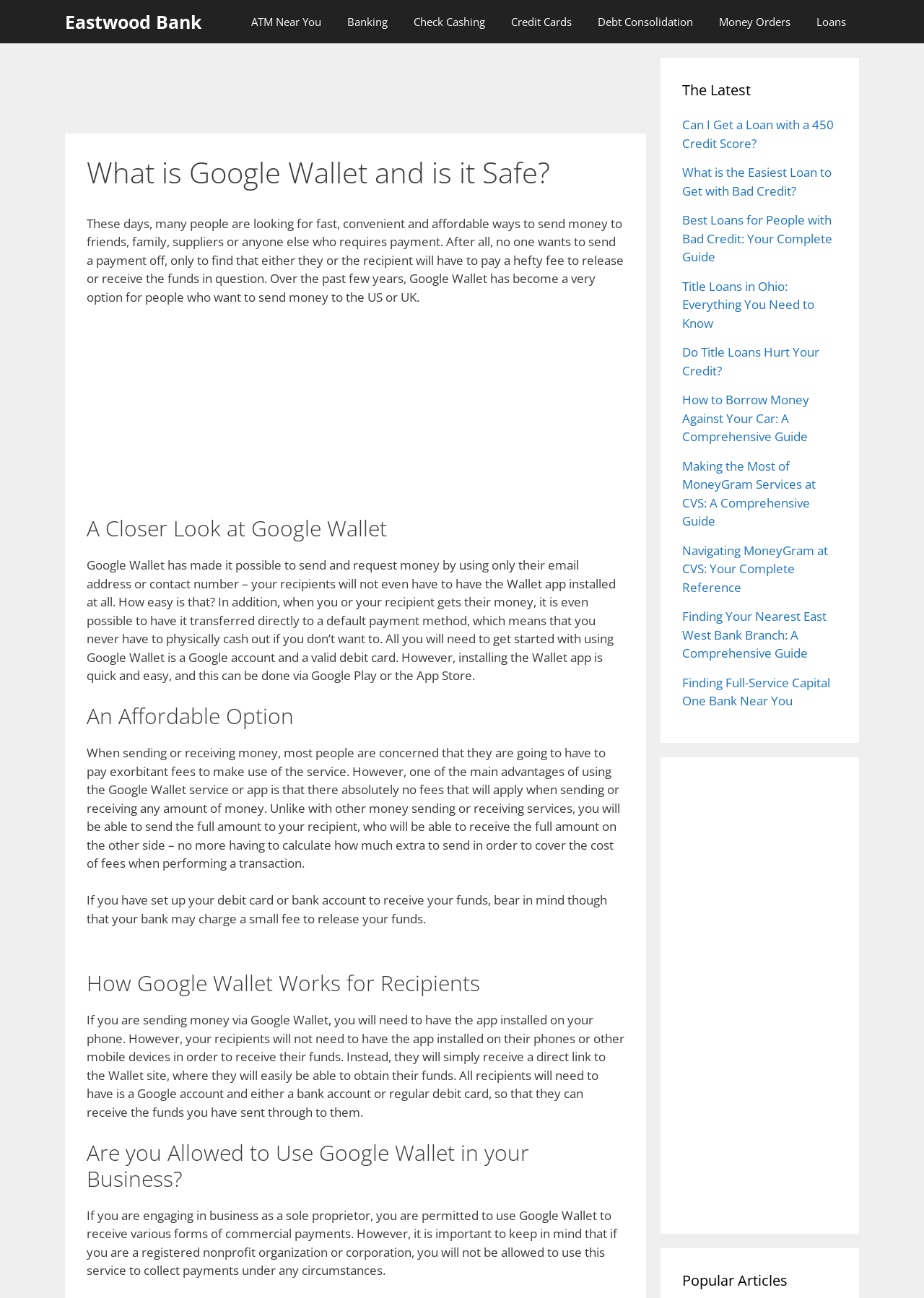Identify the bounding box coordinates for the element that needs to be clicked to fulfill this instruction: "Check 'Popular Articles'". Provide the coordinates in the format of four float numbers between 0 and 1: [left, top, right, bottom].

[0.738, 0.978, 0.906, 0.995]